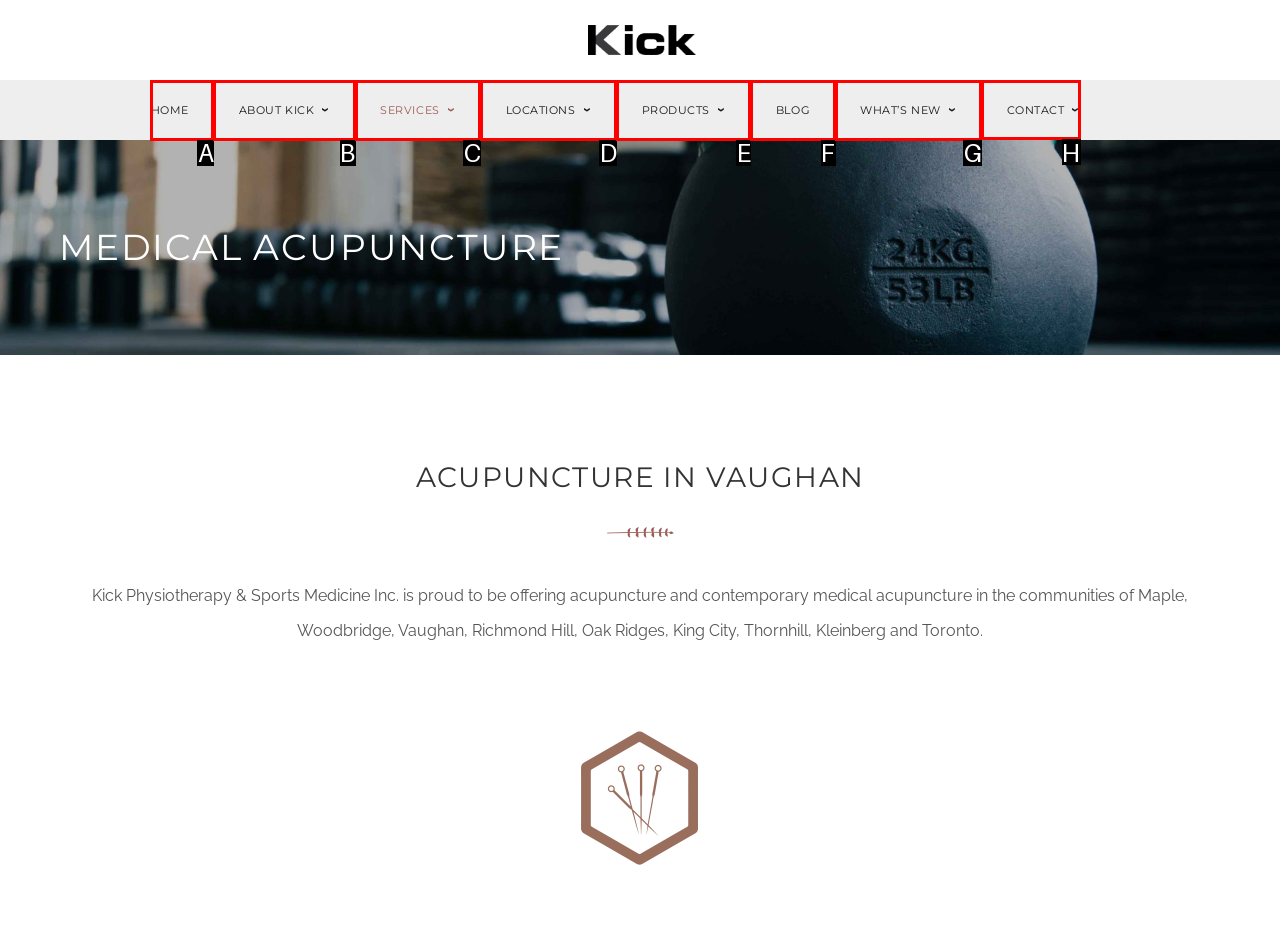Select the proper UI element to click in order to perform the following task: contact Kick Physiotherapy. Indicate your choice with the letter of the appropriate option.

H